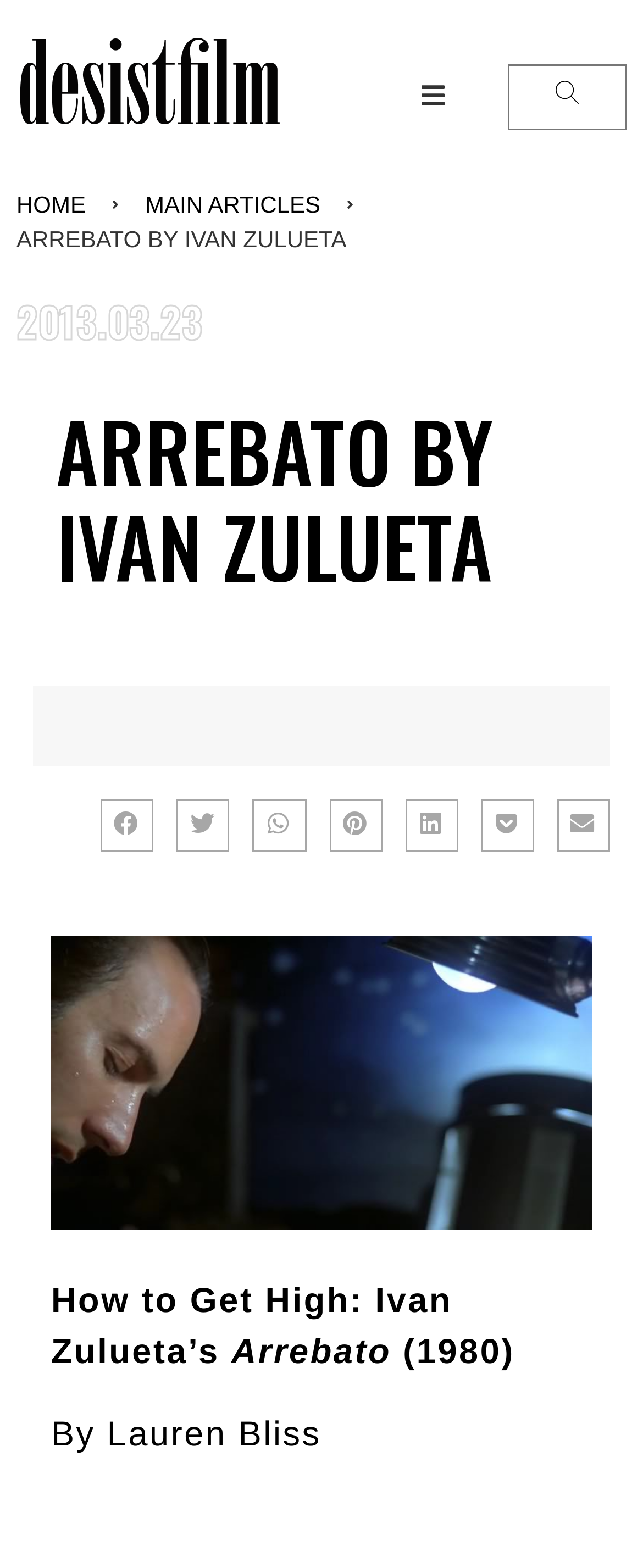Create an elaborate caption that covers all aspects of the webpage.

The webpage is about the film "Arrebato" by Ivan Zulueta. At the top left, there is a heading "desistfilm" which is also a link. Below it, there is a button on the top right corner of the page. 

To the right of the "desistfilm" heading, there are two links, "HOME" and "MAIN ARTICLES", positioned horizontally. Below these links, there is a static text "ARREBATO BY IVAN ZULUETA" followed by a date "2013.03.23". 

Further down, there is a larger heading "ARREBATO BY IVAN ZULUETA" that spans across the page. Below this heading, there are six buttons for sharing the content on various social media platforms, arranged horizontally. 

At the bottom of the page, there is an image and a link. The image is positioned above a series of static texts that describe the film "Arrebato". The texts include "How to Get High: Ivan Zulueta’s", "Arrebato", "(1980)", and "By Lauren Bliss".